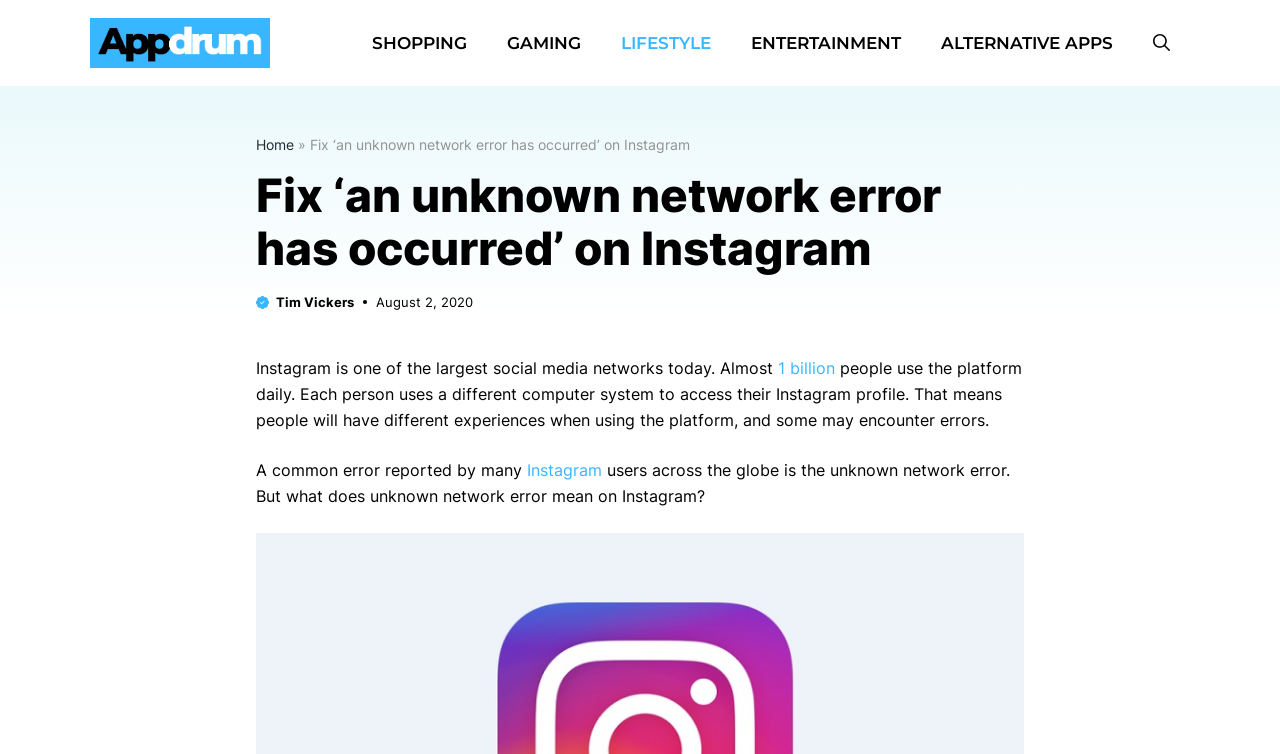Please answer the following question as detailed as possible based on the image: 
What is the common error reported by many Instagram users?

The article mentions that a common error reported by many Instagram users is the unknown network error, which is the topic of the article.